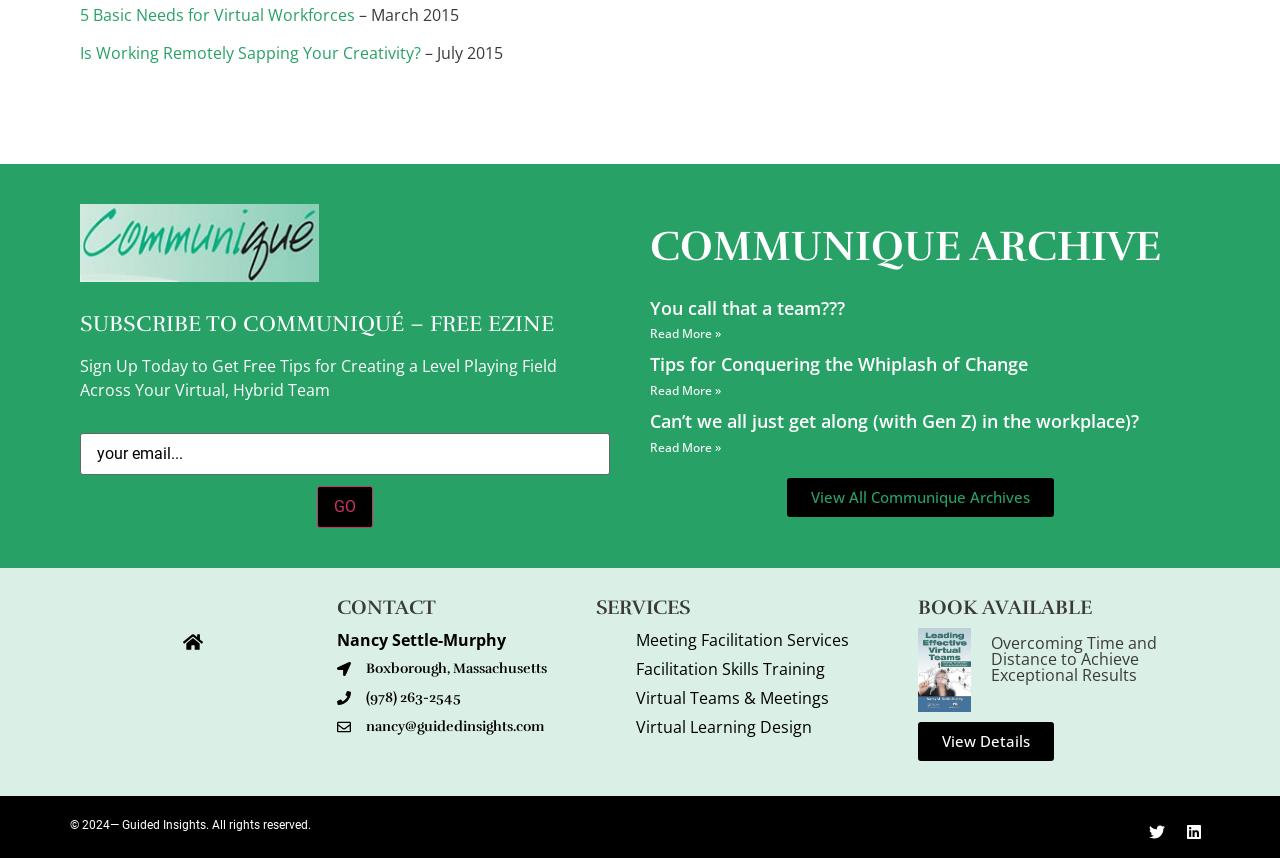Provide your answer to the question using just one word or phrase: What is the title of the ezine?

Communiqué